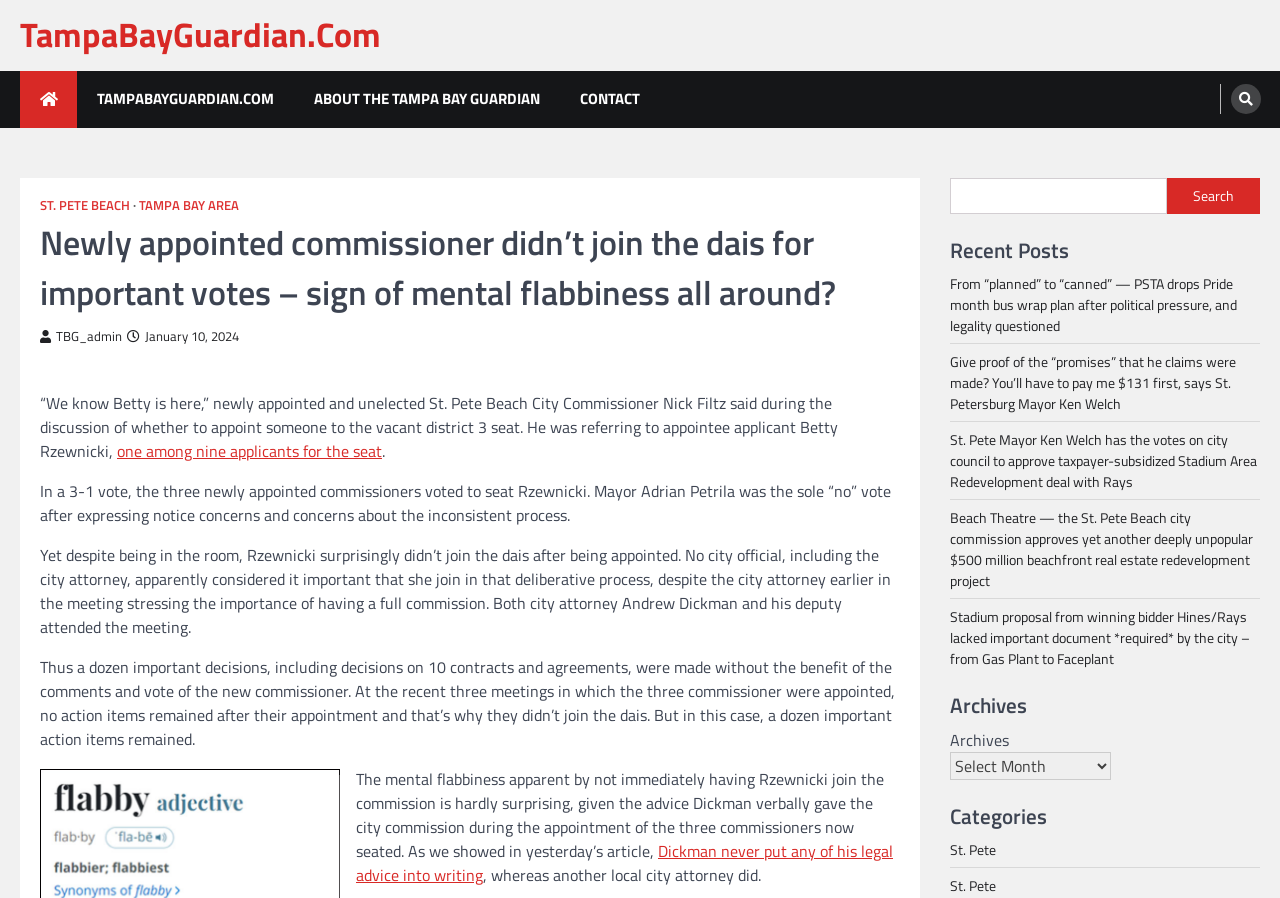Determine the bounding box coordinates of the region that needs to be clicked to achieve the task: "View the Archives".

[0.742, 0.771, 0.984, 0.799]